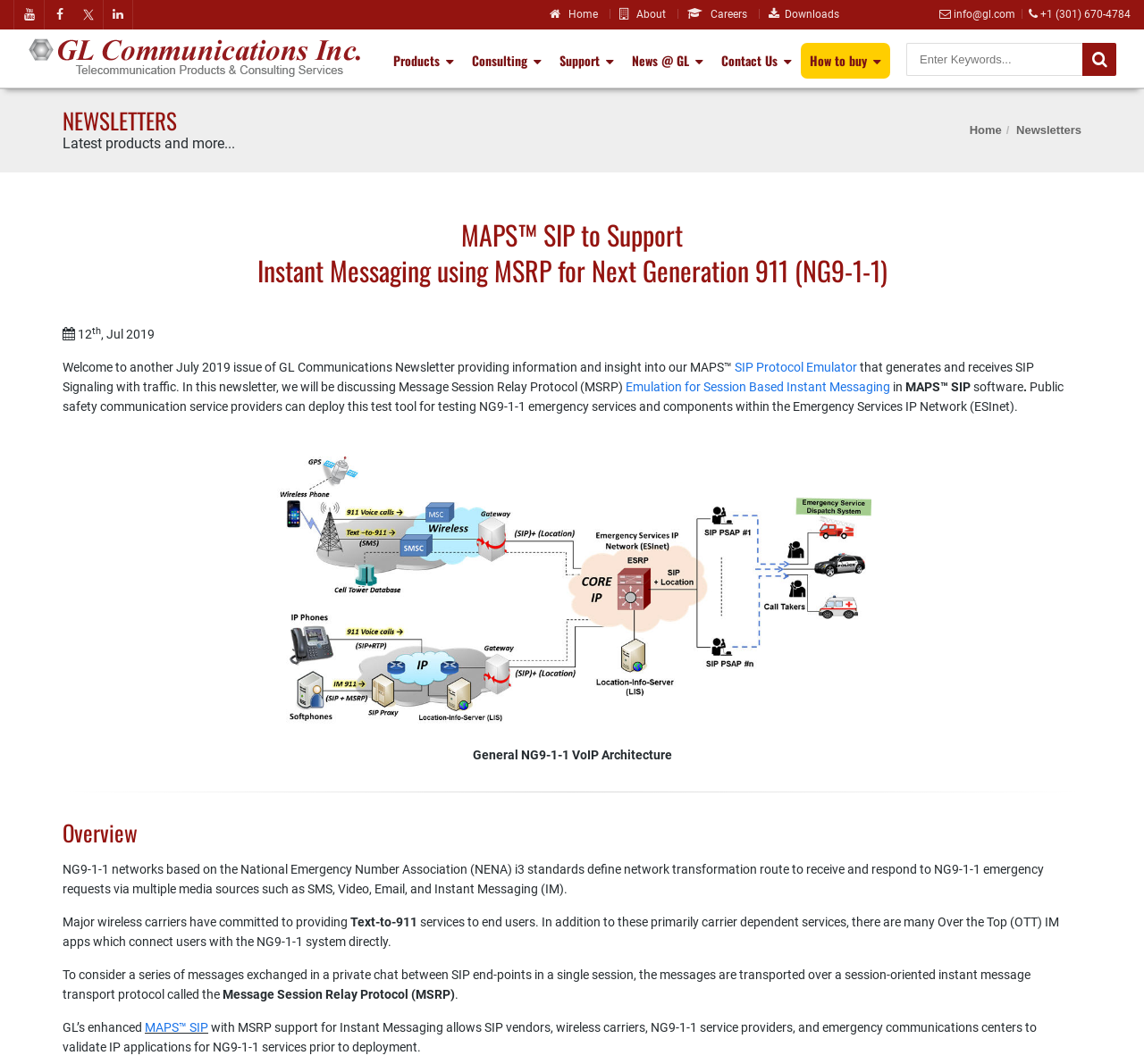Determine the bounding box coordinates of the clickable element to achieve the following action: 'view newsletters'. Provide the coordinates as four float values between 0 and 1, formatted as [left, top, right, bottom].

[0.888, 0.116, 0.945, 0.128]